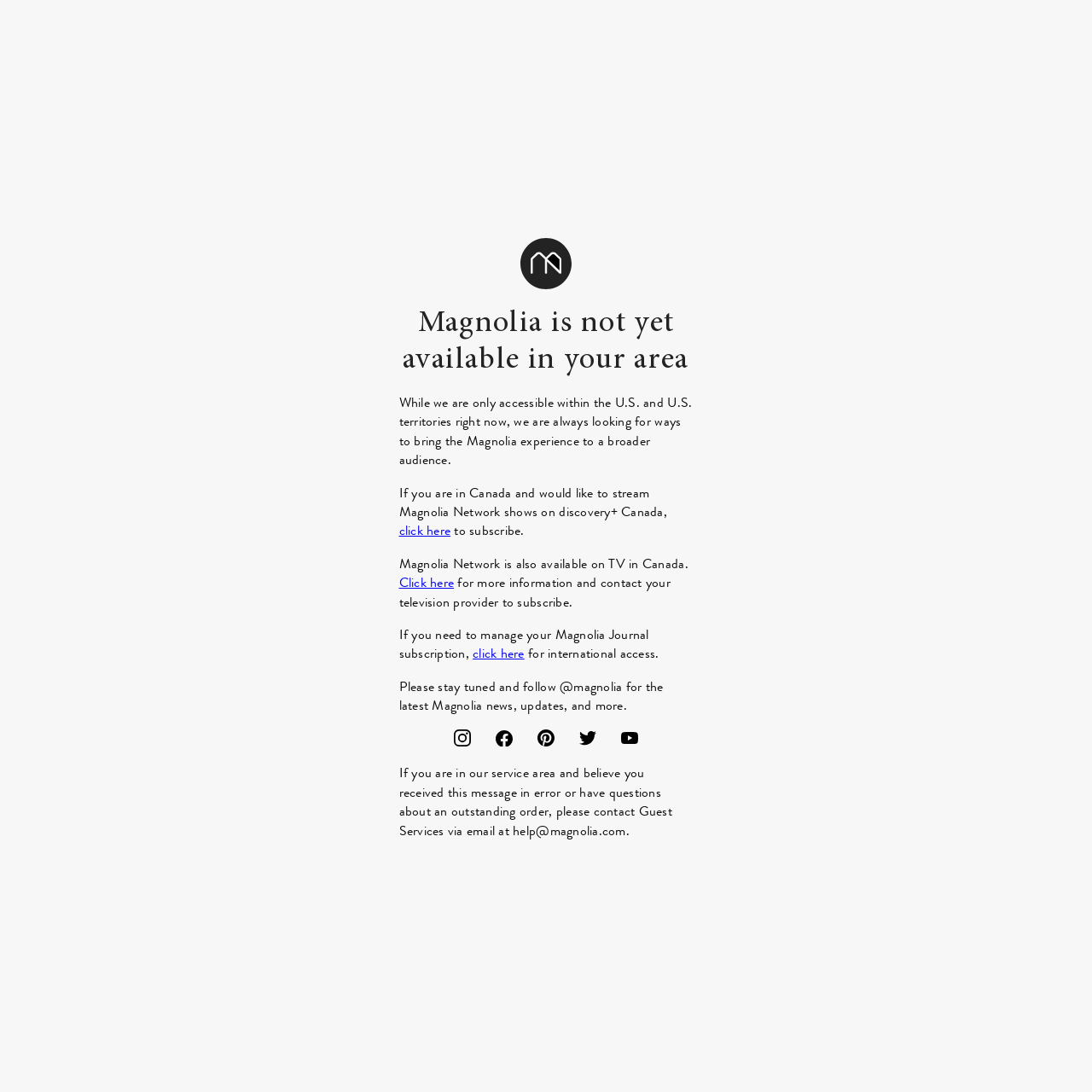Answer the following in one word or a short phrase: 
How can Canadians subscribe to Magnolia Network on TV?

contact television provider